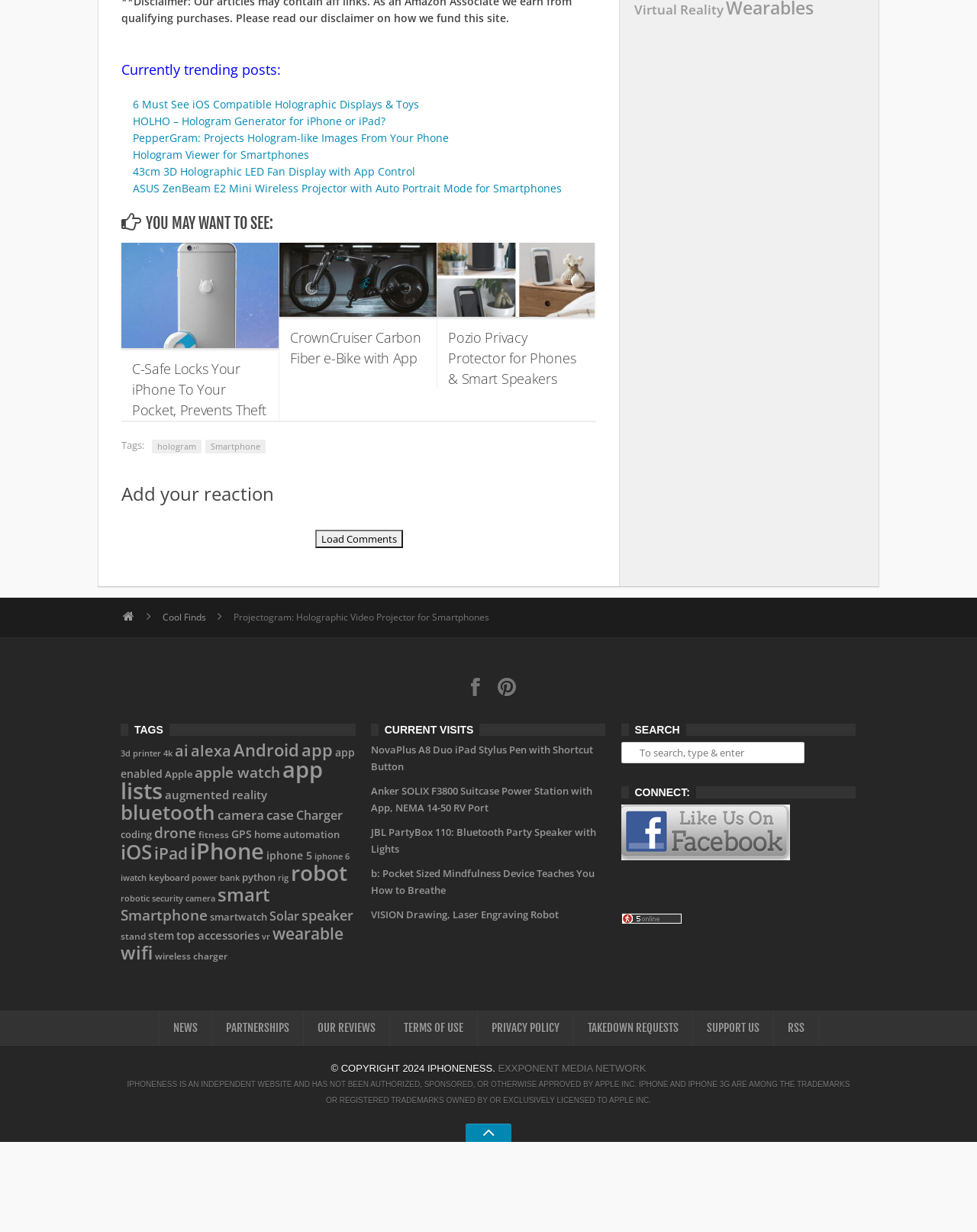With reference to the screenshot, provide a detailed response to the question below:
What is the name of the first product listed under 'YOU MAY WANT TO SEE:'?

I looked at the first article element under the 'YOU MAY WANT TO SEE:' heading, and the link text is 'C-Safe Locks Your iPhone To Your Pocket, Prevents Theft'.